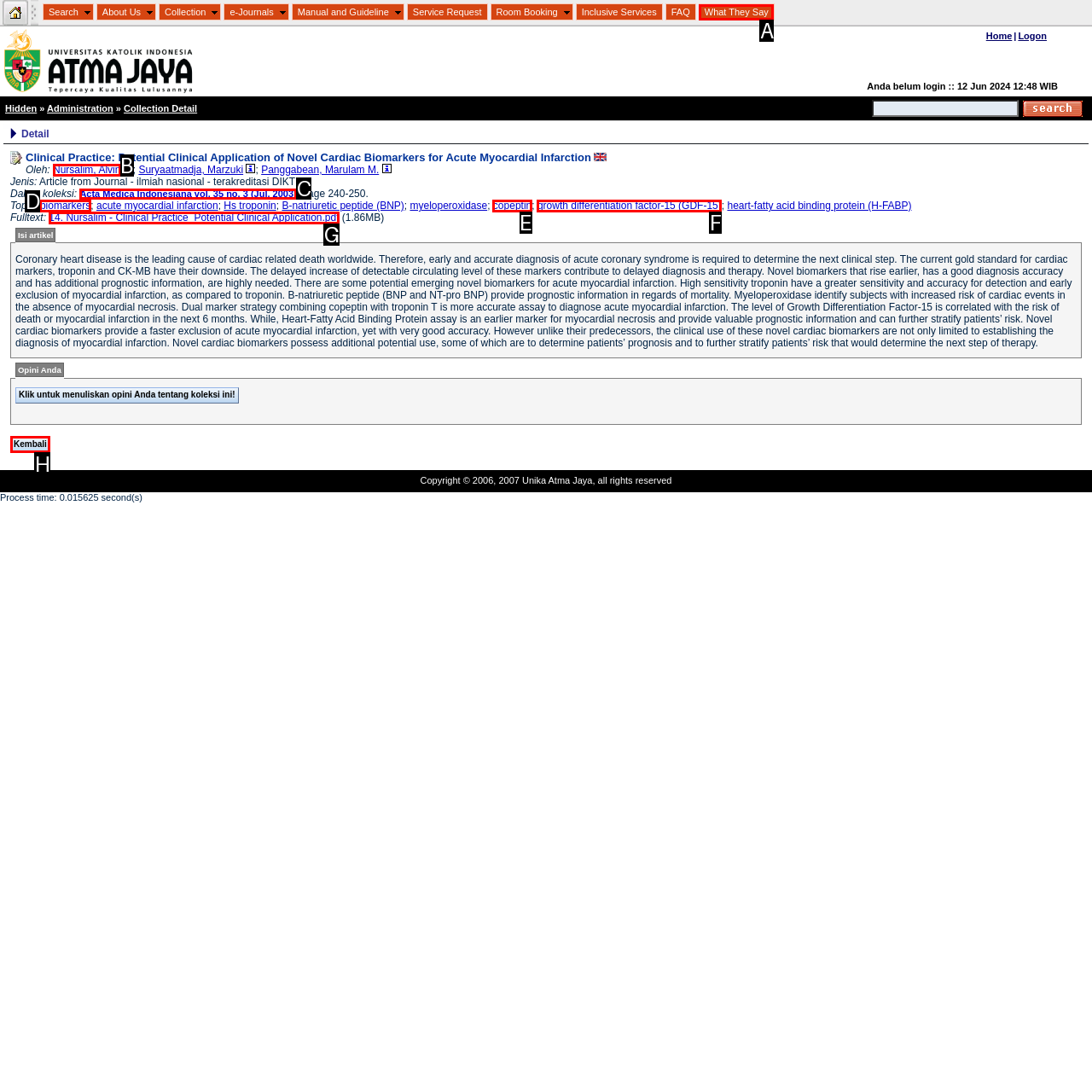Assess the description: growth differentiation factor-15 (GDF-15) and select the option that matches. Provide the letter of the chosen option directly from the given choices.

F